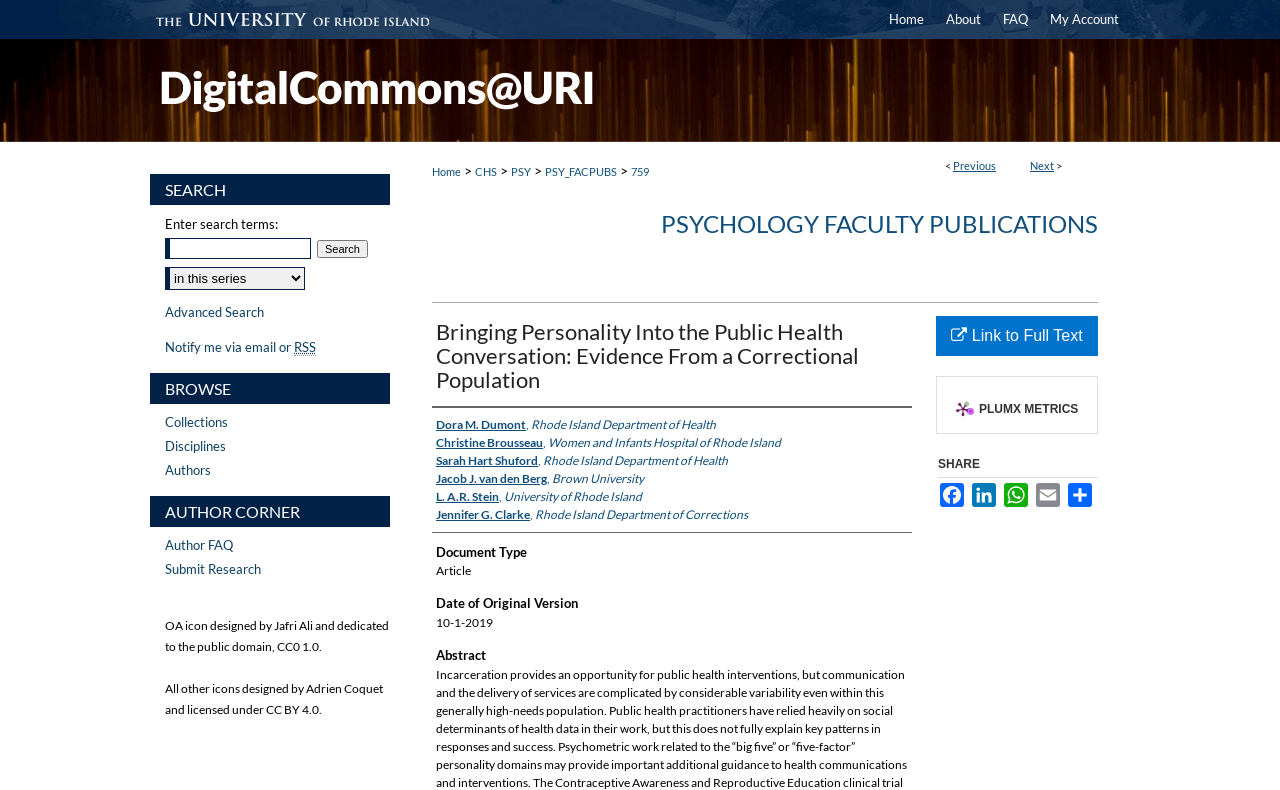Based on the image, provide a detailed and complete answer to the question: 
What is the title of the article?

I found the title of the article by looking at the heading element with the text 'Bringing Personality Into the Public Health Conversation: Evidence From a Correctional Population' and extracting the main title from it.